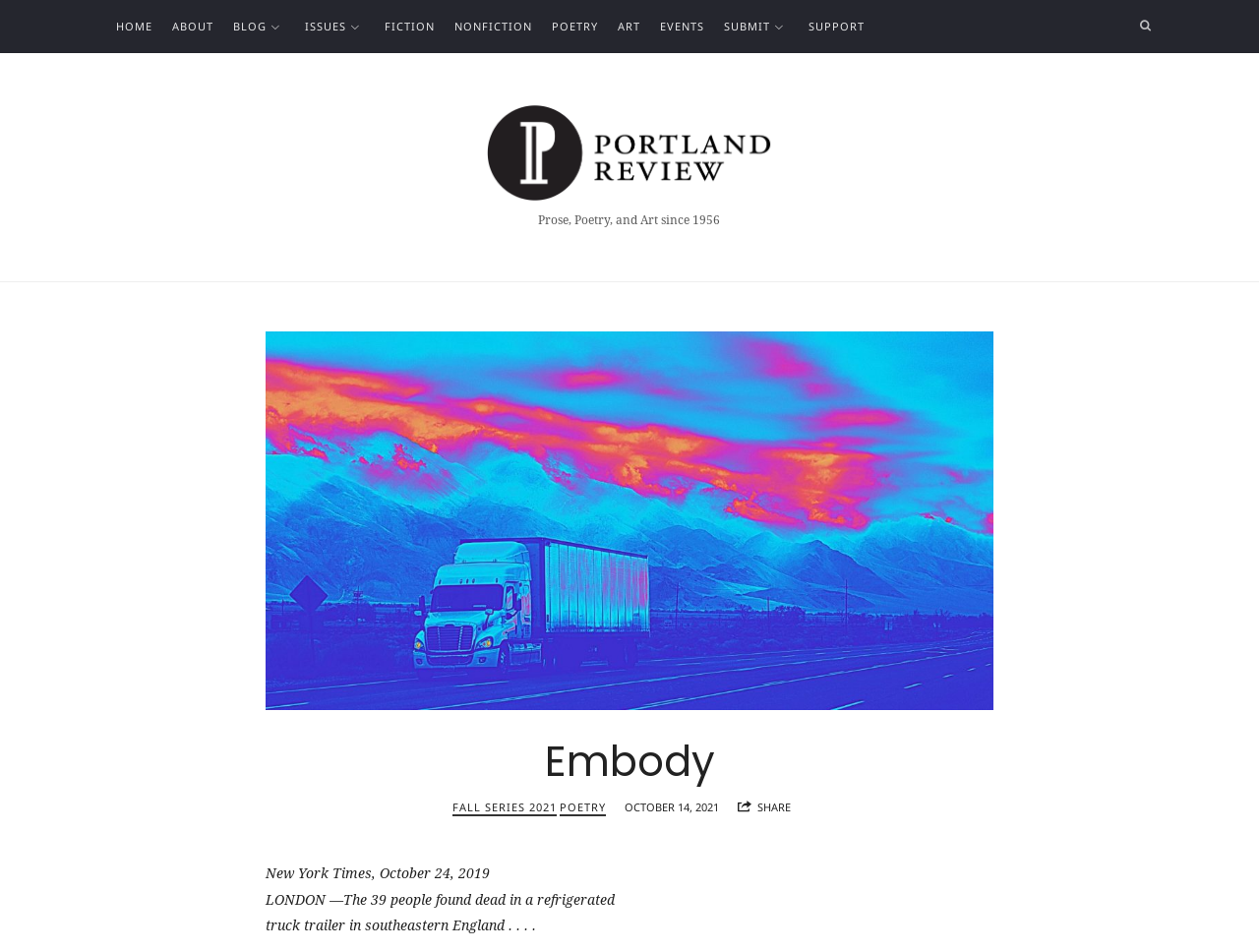Answer with a single word or phrase: 
What is the topic of the article?

Dead bodies found in truck trailer